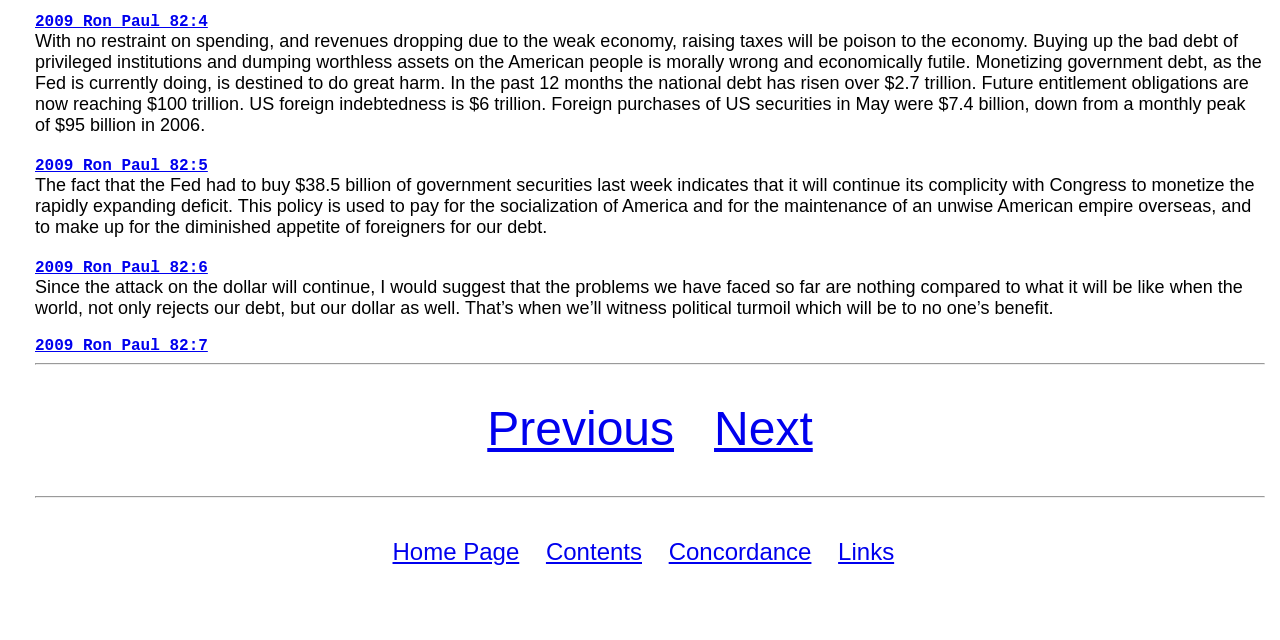Based on the element description: "Proudly powered by WordPress.", identify the bounding box coordinates for this UI element. The coordinates must be four float numbers between 0 and 1, listed as [left, top, right, bottom].

None